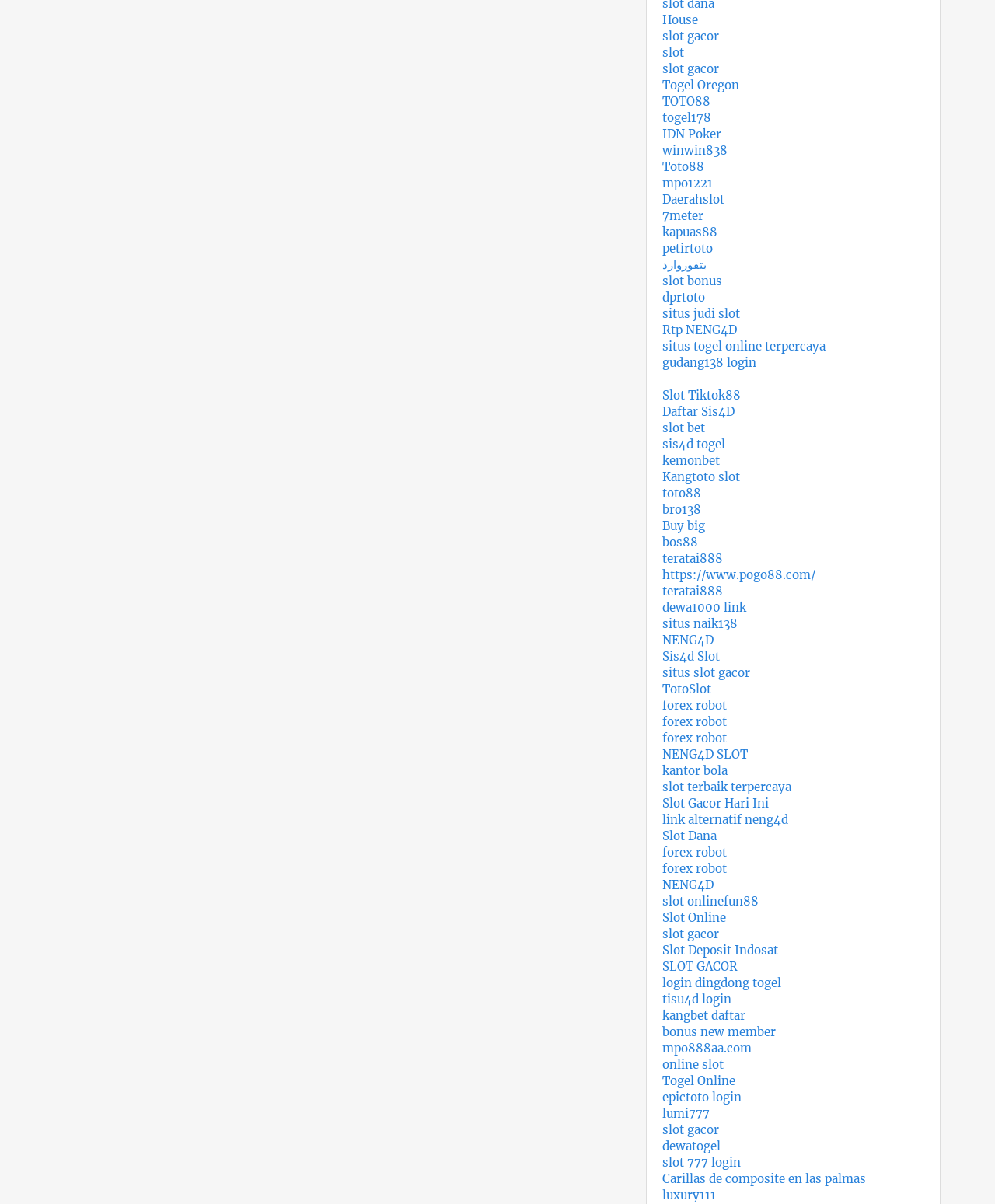What is the last link on the webpage?
Using the image, respond with a single word or phrase.

luxury111